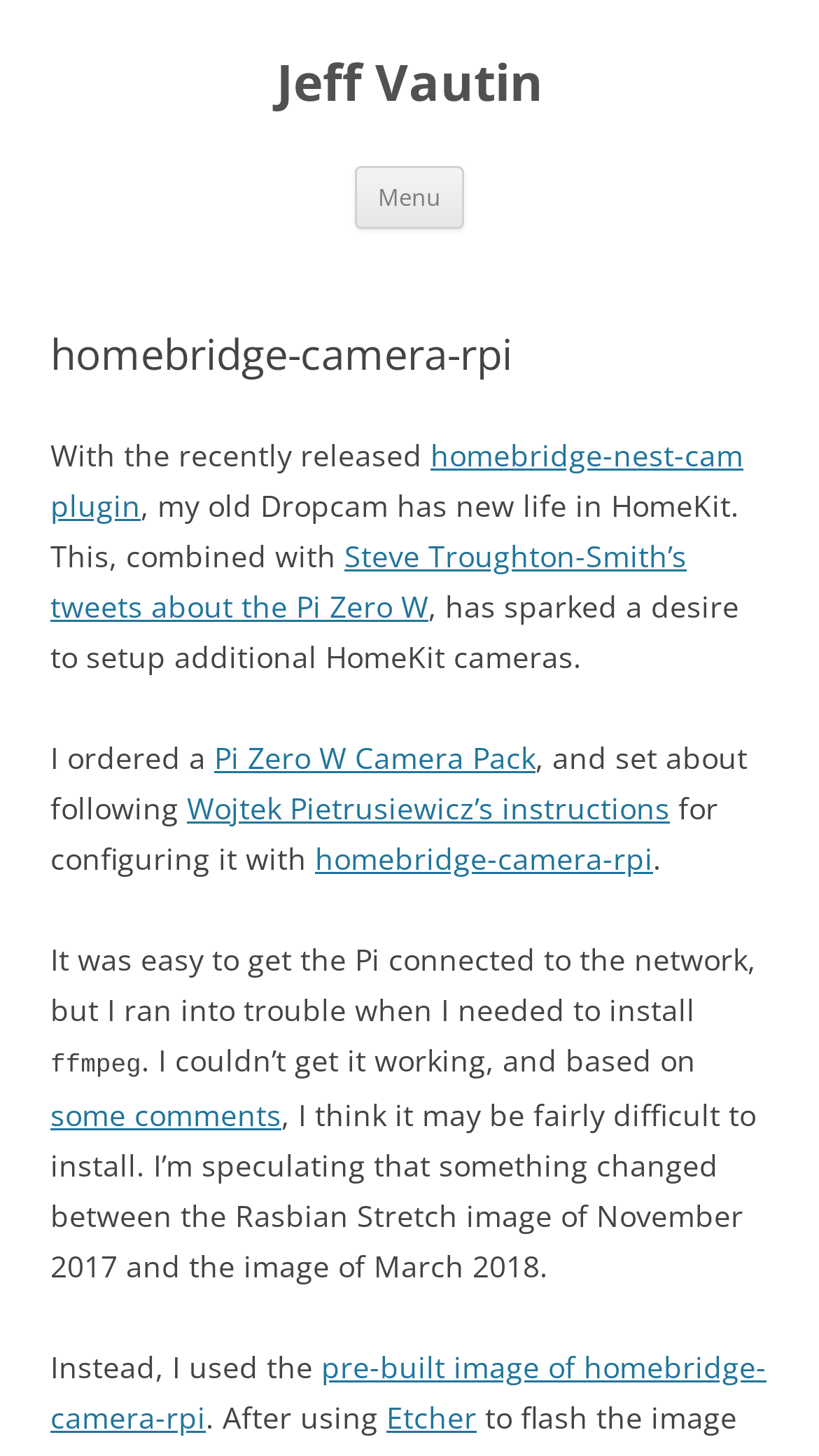What tool was used to install the image?
Using the image as a reference, give a one-word or short phrase answer.

Etcher